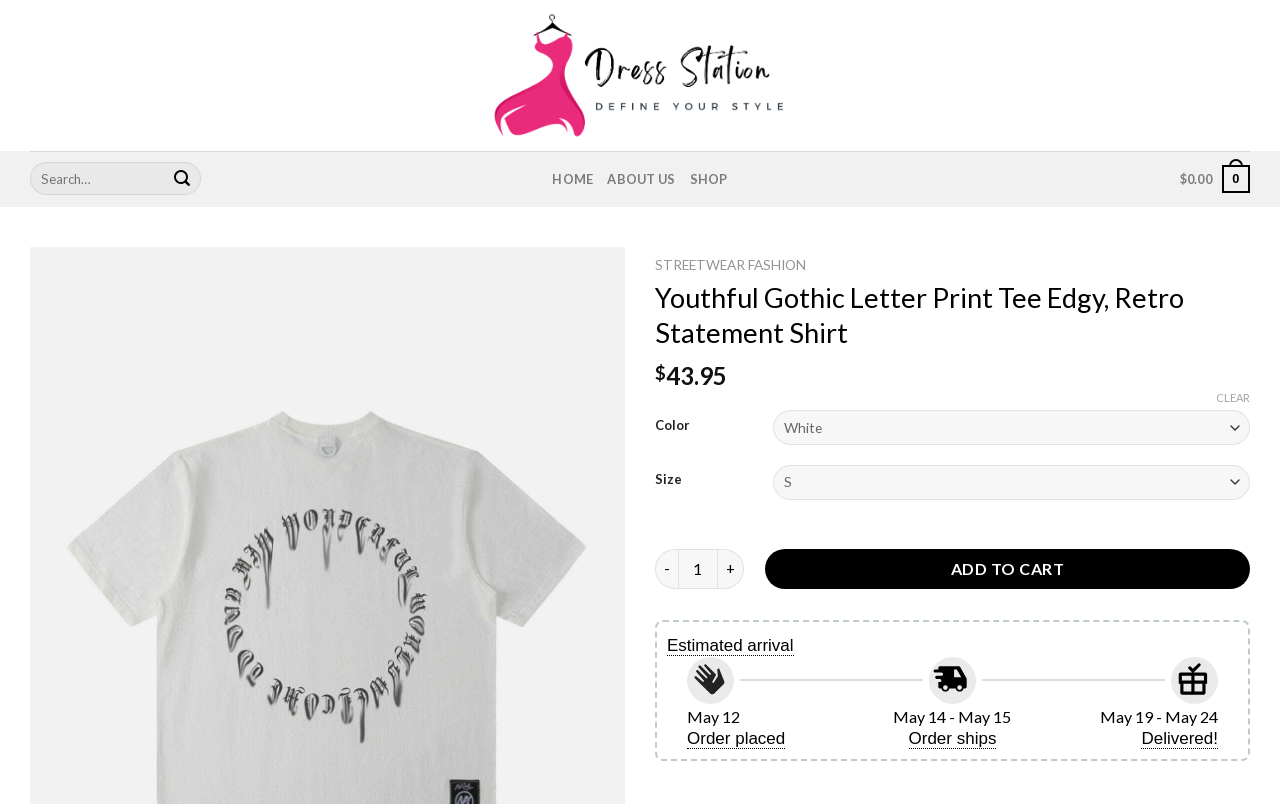Based on the element description "Add to cart", predict the bounding box coordinates of the UI element.

[0.598, 0.664, 0.977, 0.713]